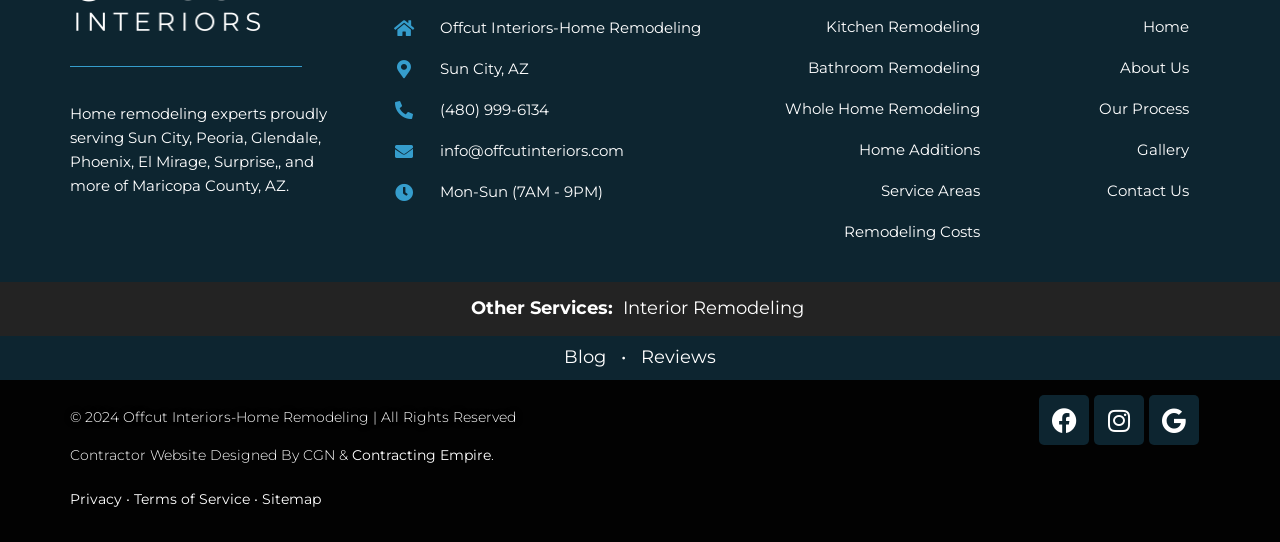Find the bounding box coordinates for the area that should be clicked to accomplish the instruction: "Check Facebook page".

[0.812, 0.729, 0.851, 0.821]